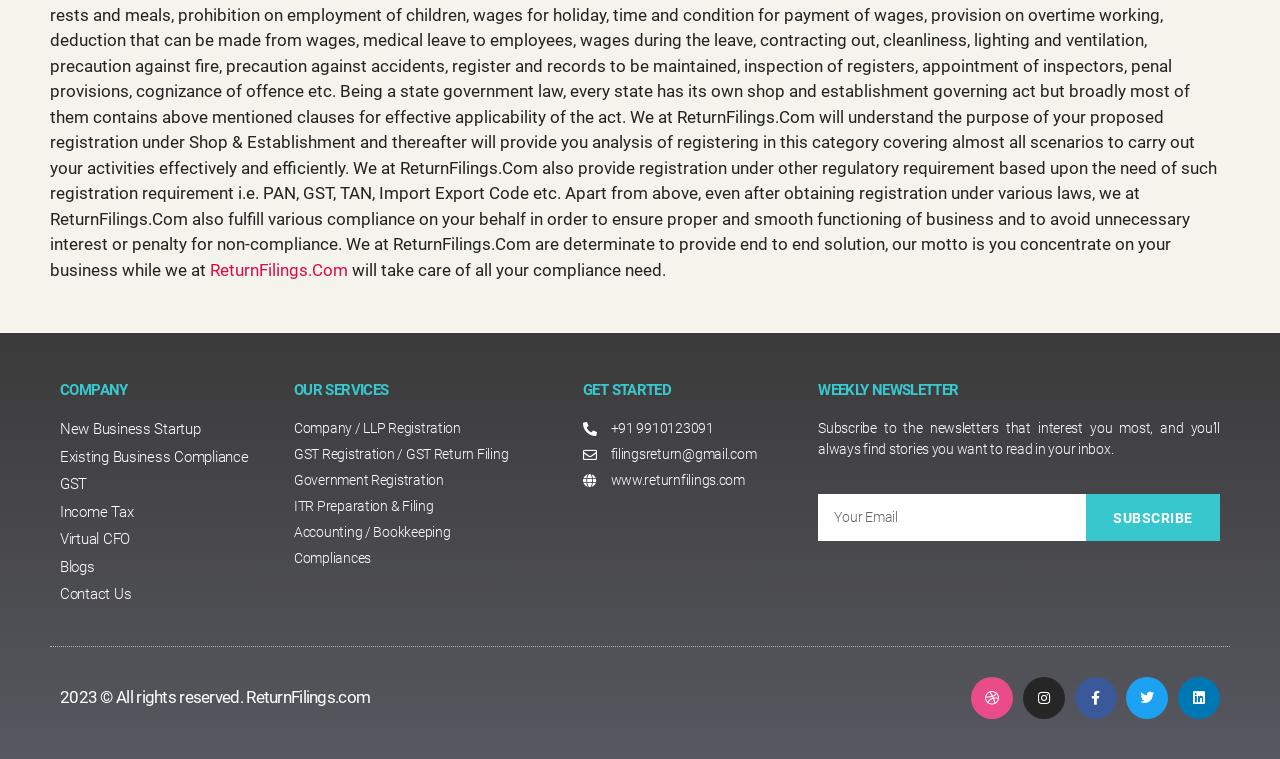Please analyze the image and give a detailed answer to the question:
What is the company name?

The company name is mentioned in the top-left corner of the webpage as a link, 'ReturnFilings.Com', which suggests that it is the name of the company or organization that owns this website.